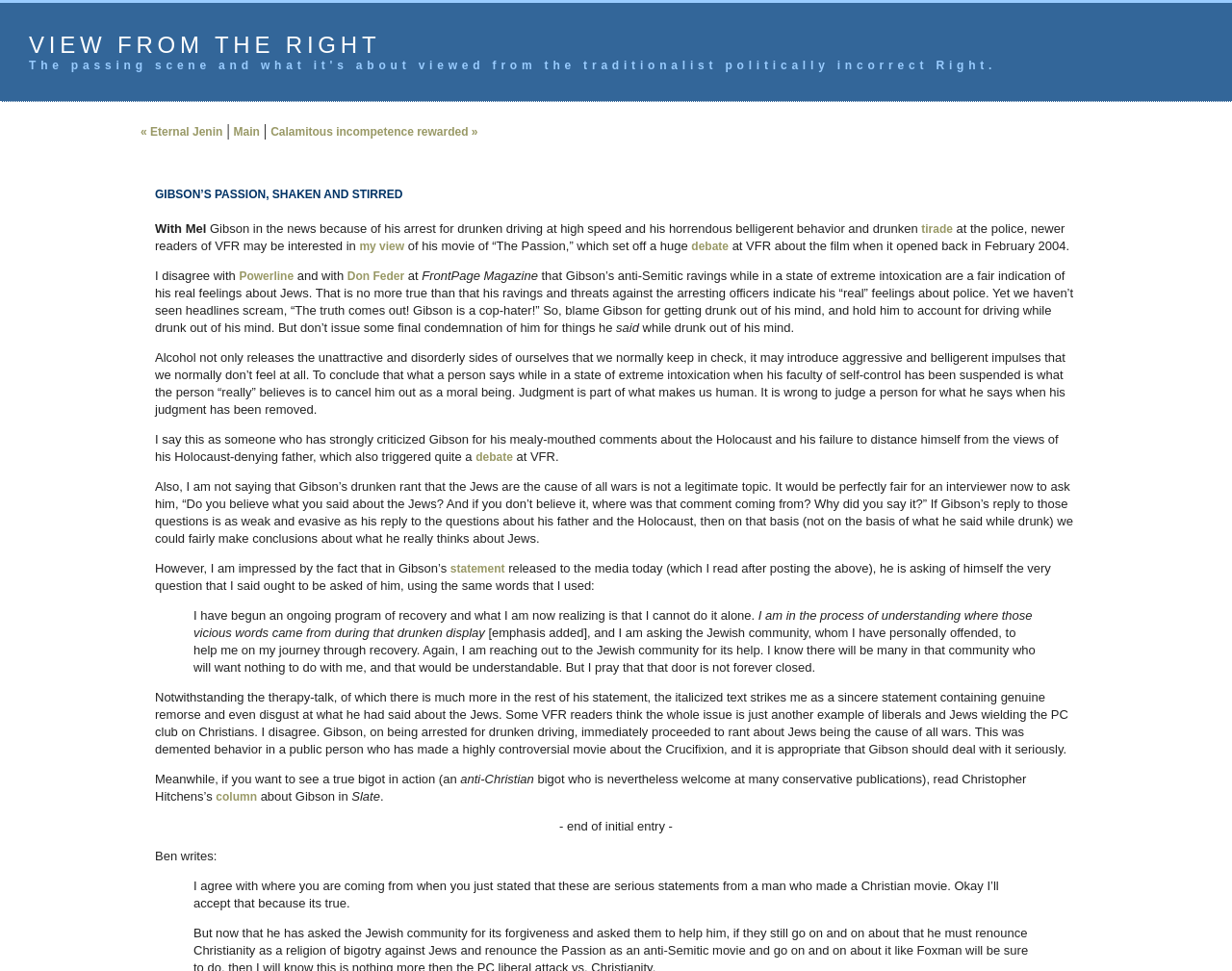Describe all visible elements and their arrangement on the webpage.

This webpage appears to be a blog post discussing Mel Gibson's controversial statements and behavior. At the top of the page, there are several links to other articles, including "VIEW FROM THE RIGHT", "« Eternal Jenin", "Main", and "Calamitous incompetence rewarded »". Below these links, the title "GIBSON’S PASSION, SHAKEN AND STIRRED" is prominently displayed.

The main content of the page is a lengthy article discussing Gibson's anti-Semitic remarks and his subsequent apology. The article is divided into several paragraphs, with some quotes from Gibson's statement to the media. The text is dense and discusses the author's opinions on Gibson's behavior and the reaction to it.

There are several links scattered throughout the article, including "tirade", "my view", "debate", "Powerline", "Don Feder", and "column". These links likely lead to other articles or websites related to the topic.

The article also includes a blockquote, which is a quote from Gibson's statement to the media. This quote is set apart from the rest of the text and is indented.

At the bottom of the page, there is a section labeled "- end of initial entry -", followed by a comment from someone named Ben. This comment is a response to the original article and agrees with the author's assessment of Gibson's statements.

Overall, the webpage is a discussion of Mel Gibson's controversial behavior and the reaction to it, with a focus on the author's opinions and analysis of the situation.